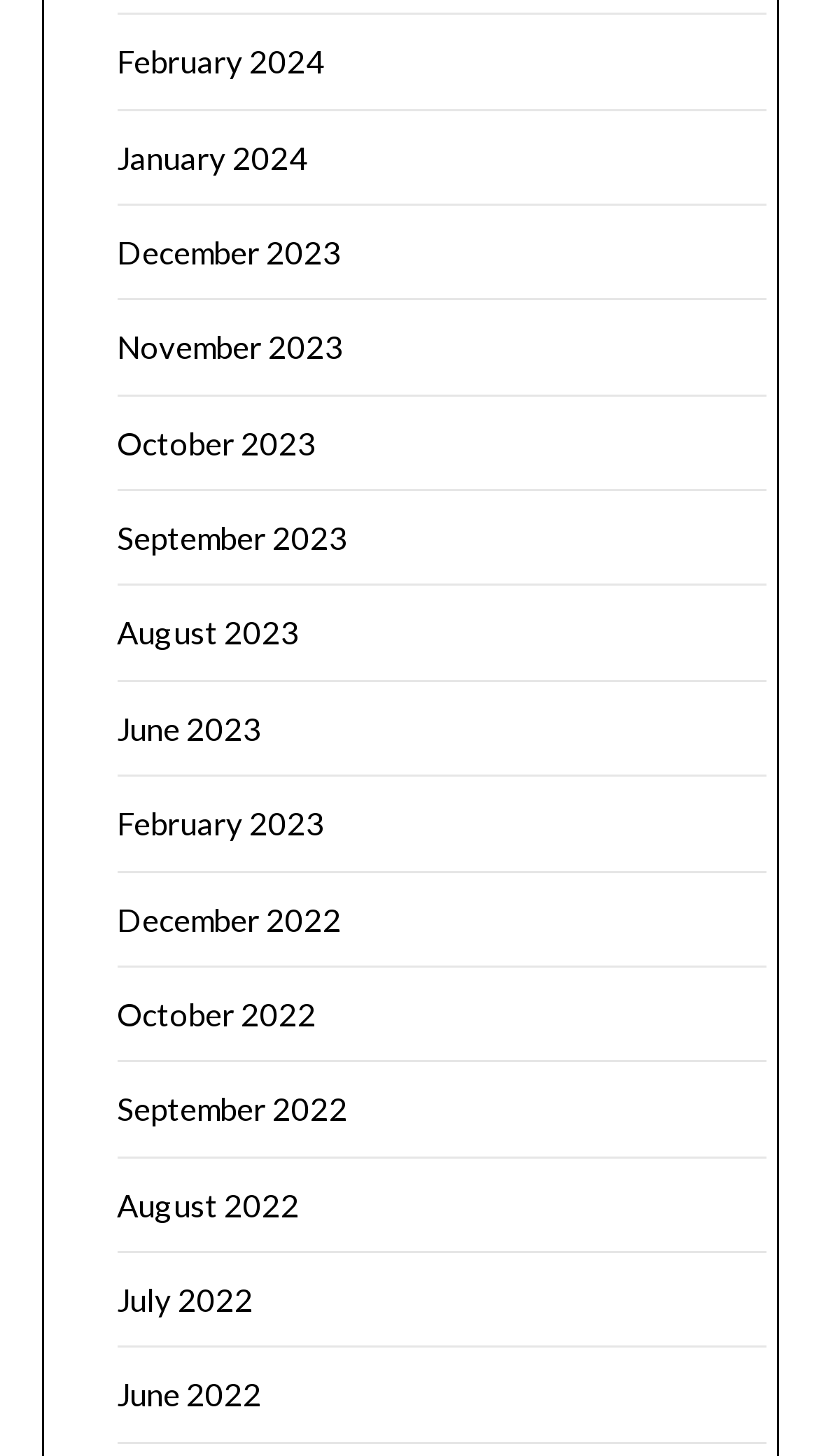Determine the bounding box coordinates of the clickable element to complete this instruction: "Access October 2023". Provide the coordinates in the format of four float numbers between 0 and 1, [left, top, right, bottom].

[0.142, 0.291, 0.386, 0.317]